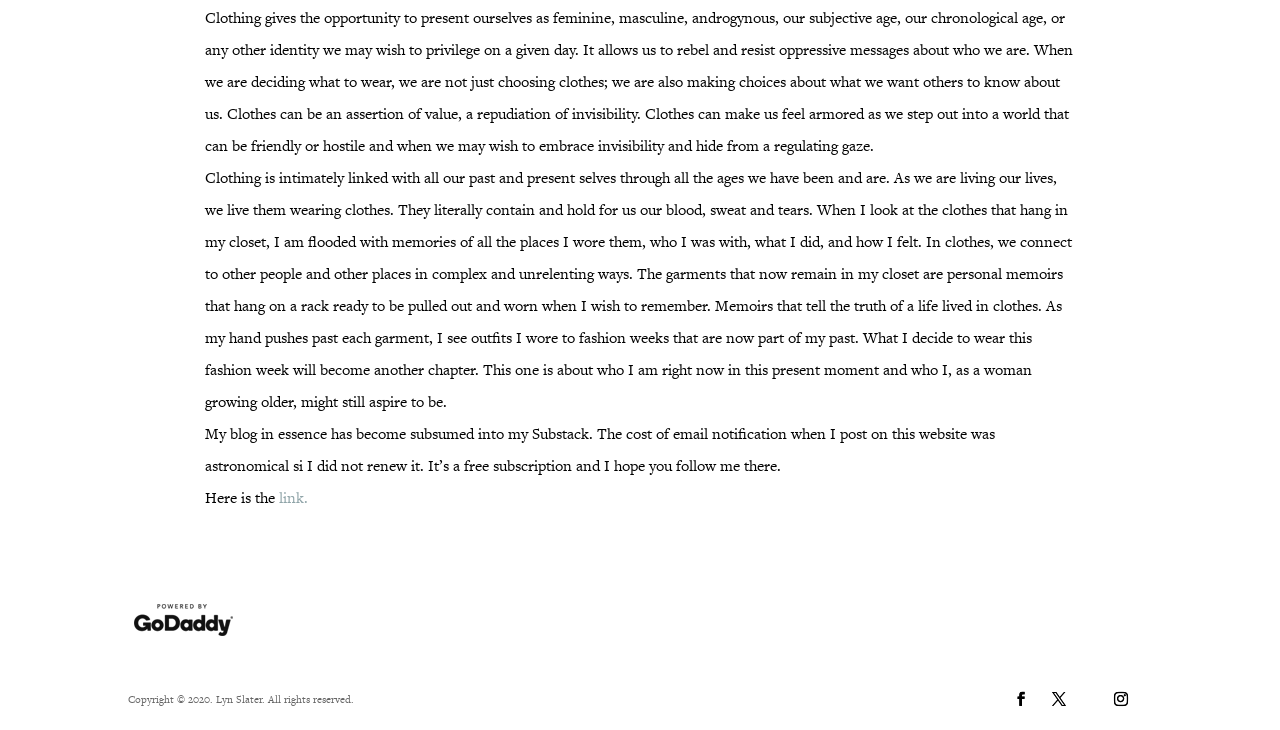What is the author's blog currently part of?
Using the details shown in the screenshot, provide a comprehensive answer to the question.

According to the static text element, the author's blog is now part of their Substack, and they invite readers to follow them there.